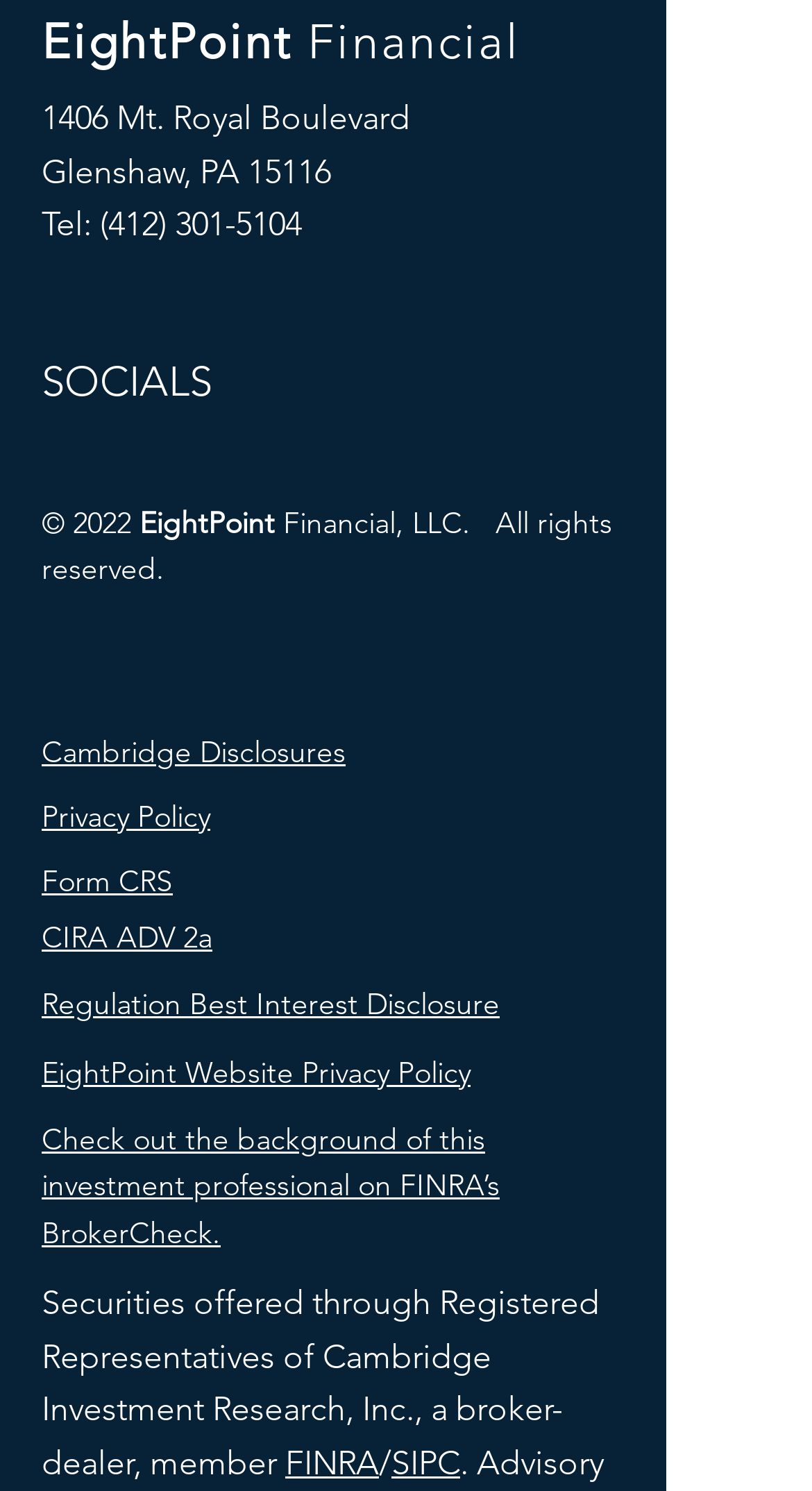Give a one-word or short phrase answer to this question: 
What is the company name?

EightPoint Financial